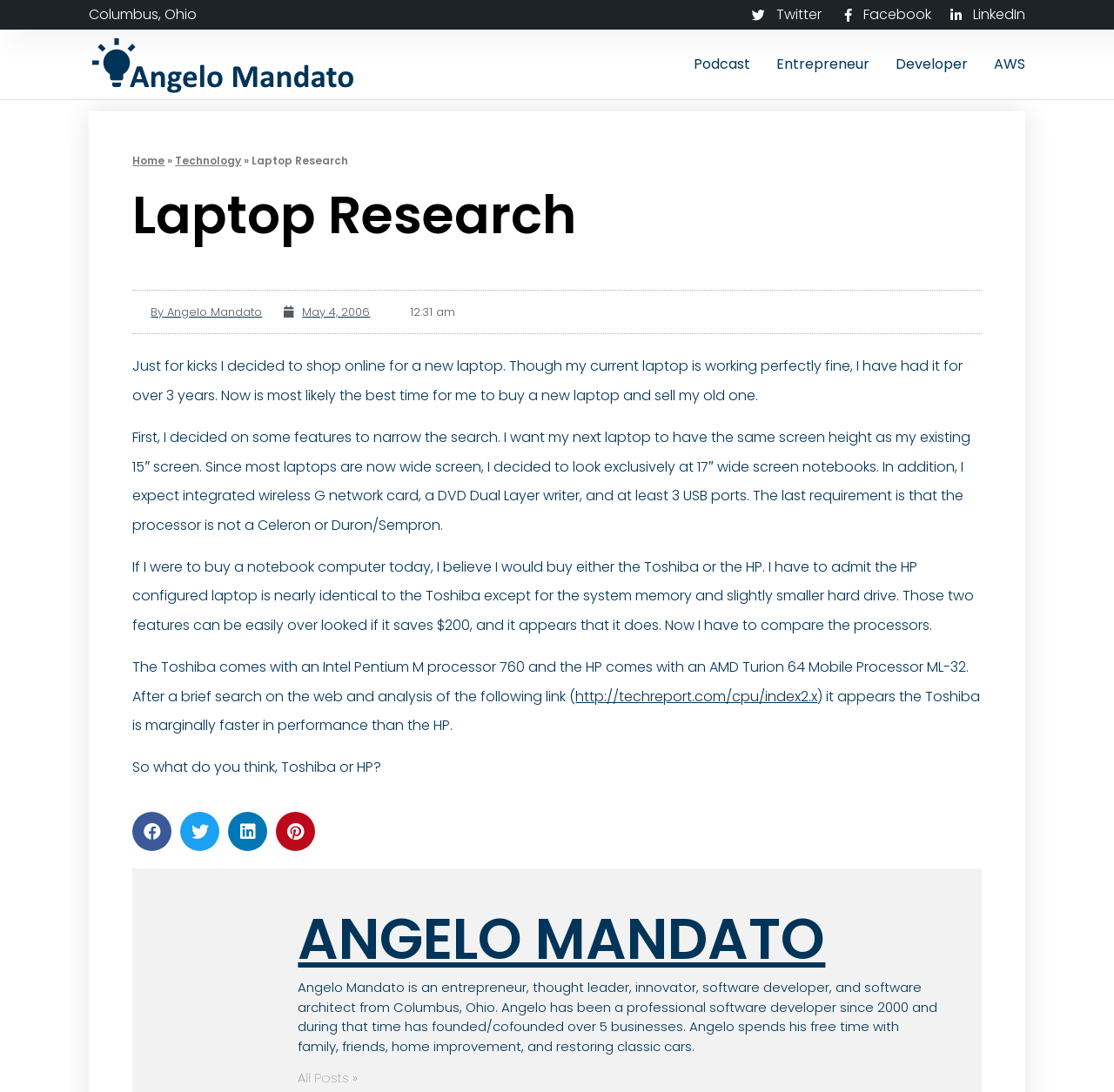Locate the bounding box coordinates of the UI element described by: "parent_node: 日本語". Provide the coordinates as four float numbers between 0 and 1, formatted as [left, top, right, bottom].

None